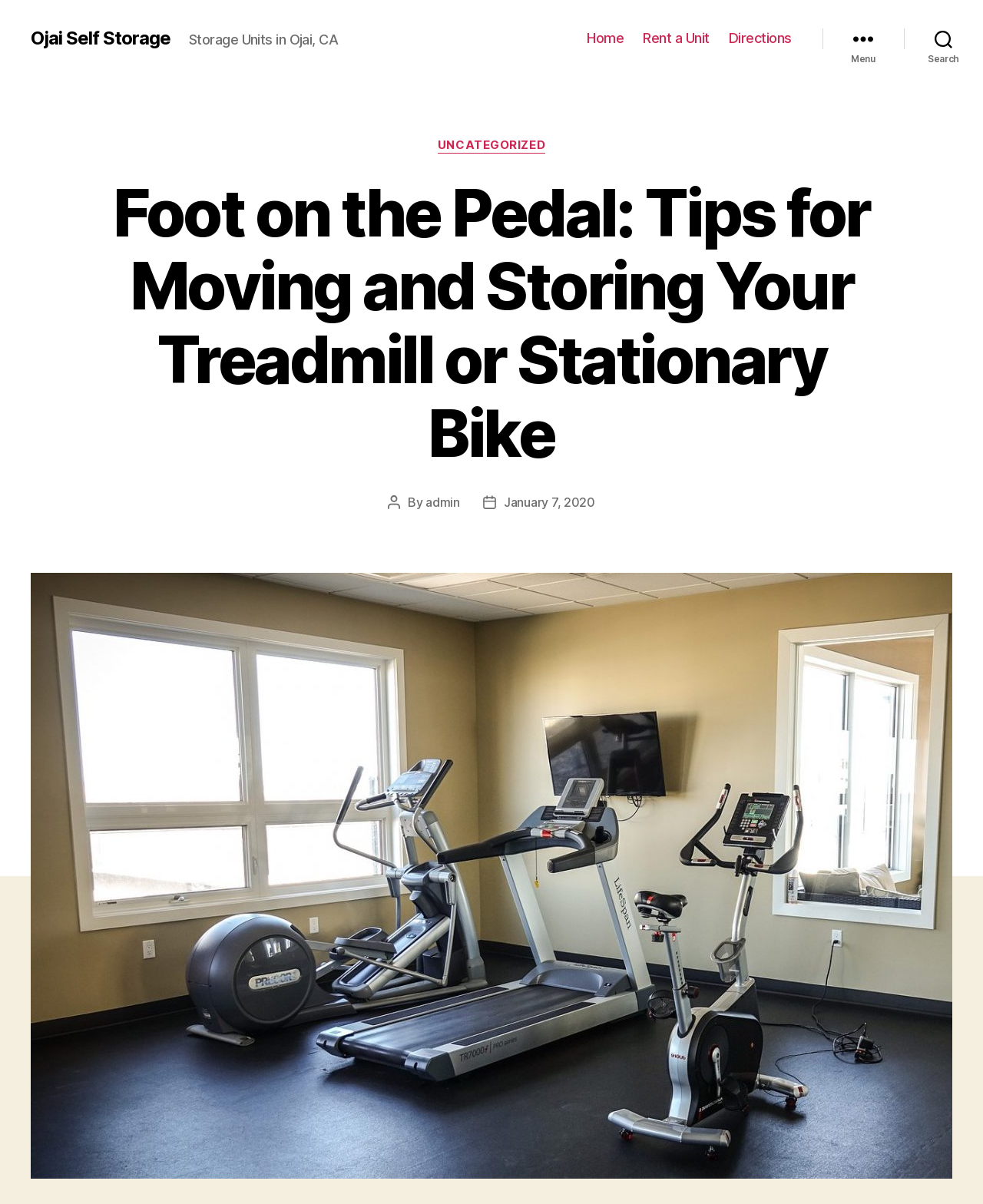Please specify the bounding box coordinates of the element that should be clicked to execute the given instruction: 'Search for something'. Ensure the coordinates are four float numbers between 0 and 1, expressed as [left, top, right, bottom].

[0.92, 0.018, 1.0, 0.046]